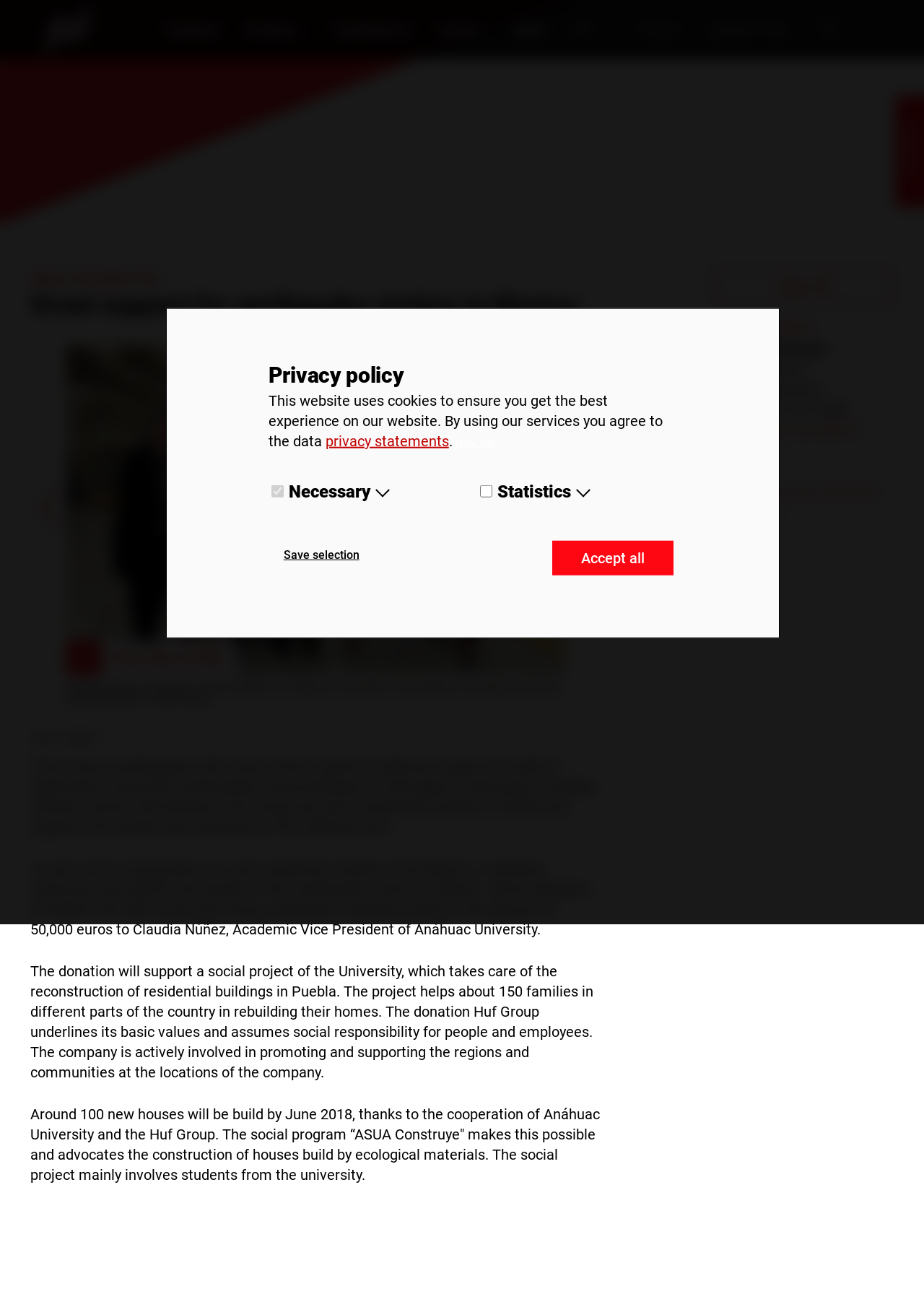Locate the bounding box coordinates of the element that should be clicked to fulfill the instruction: "Click the 'Supplier Portal' link".

[0.766, 0.017, 0.854, 0.03]